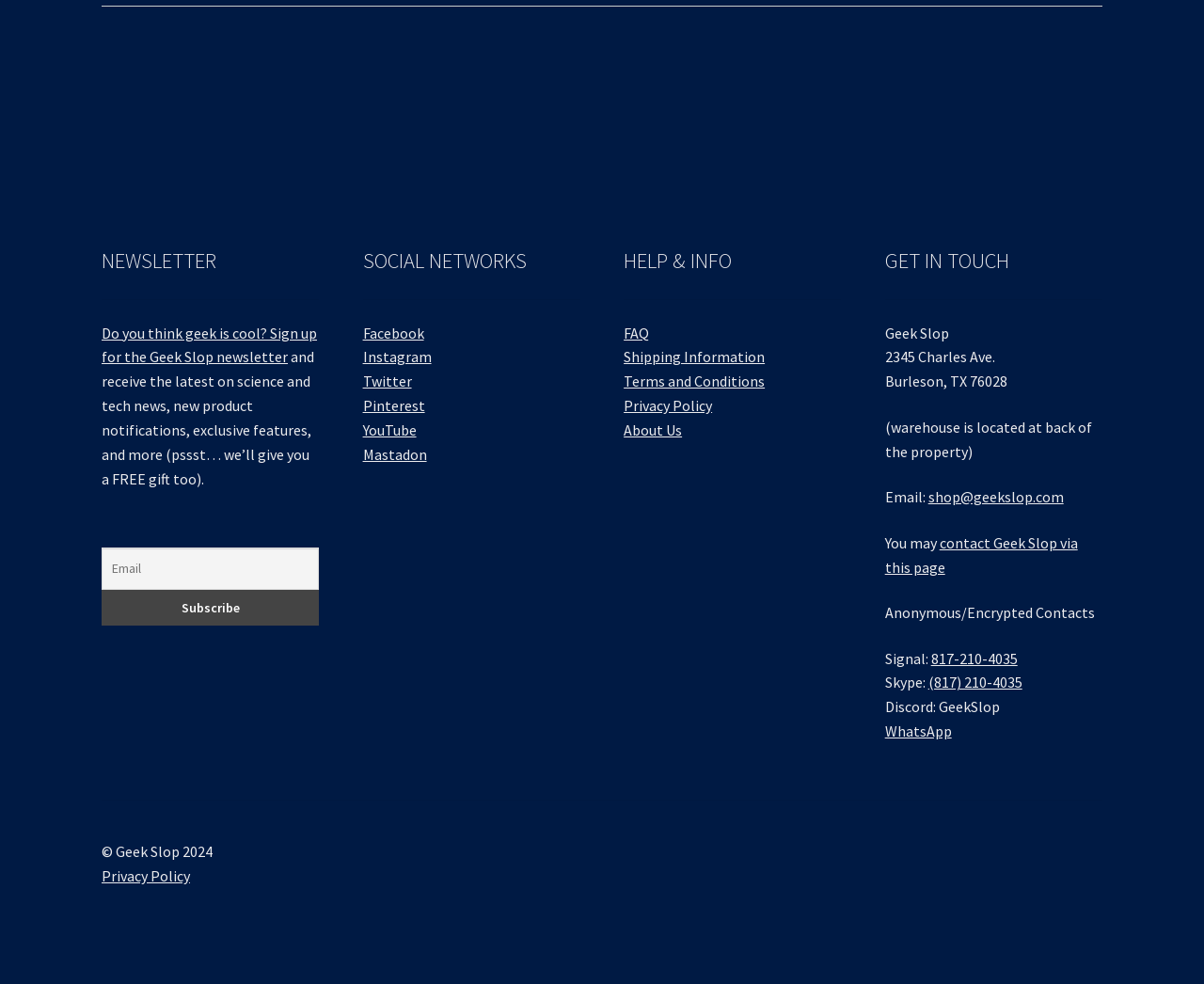What is the address of Geek Slop's warehouse?
Examine the webpage screenshot and provide an in-depth answer to the question.

The webpage provides the address of Geek Slop's warehouse, which is located at 2345 Charles Ave, Burleson, TX 76028, with a note that the warehouse is located at the back of the property.